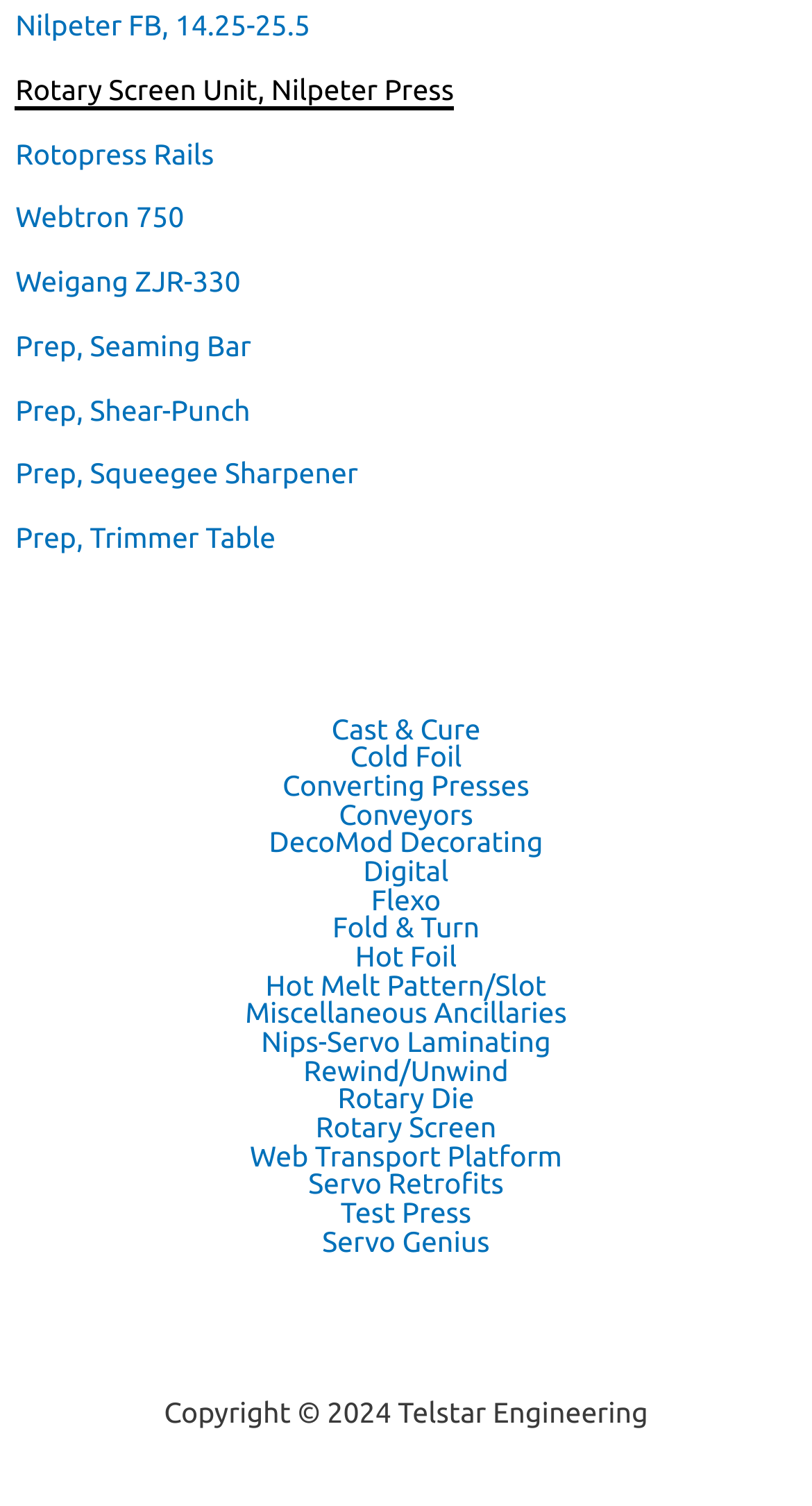Find the bounding box coordinates of the element's region that should be clicked in order to follow the given instruction: "Click on Nilpeter FB, 14.25-25.5 link". The coordinates should consist of four float numbers between 0 and 1, i.e., [left, top, right, bottom].

[0.019, 0.005, 0.382, 0.028]